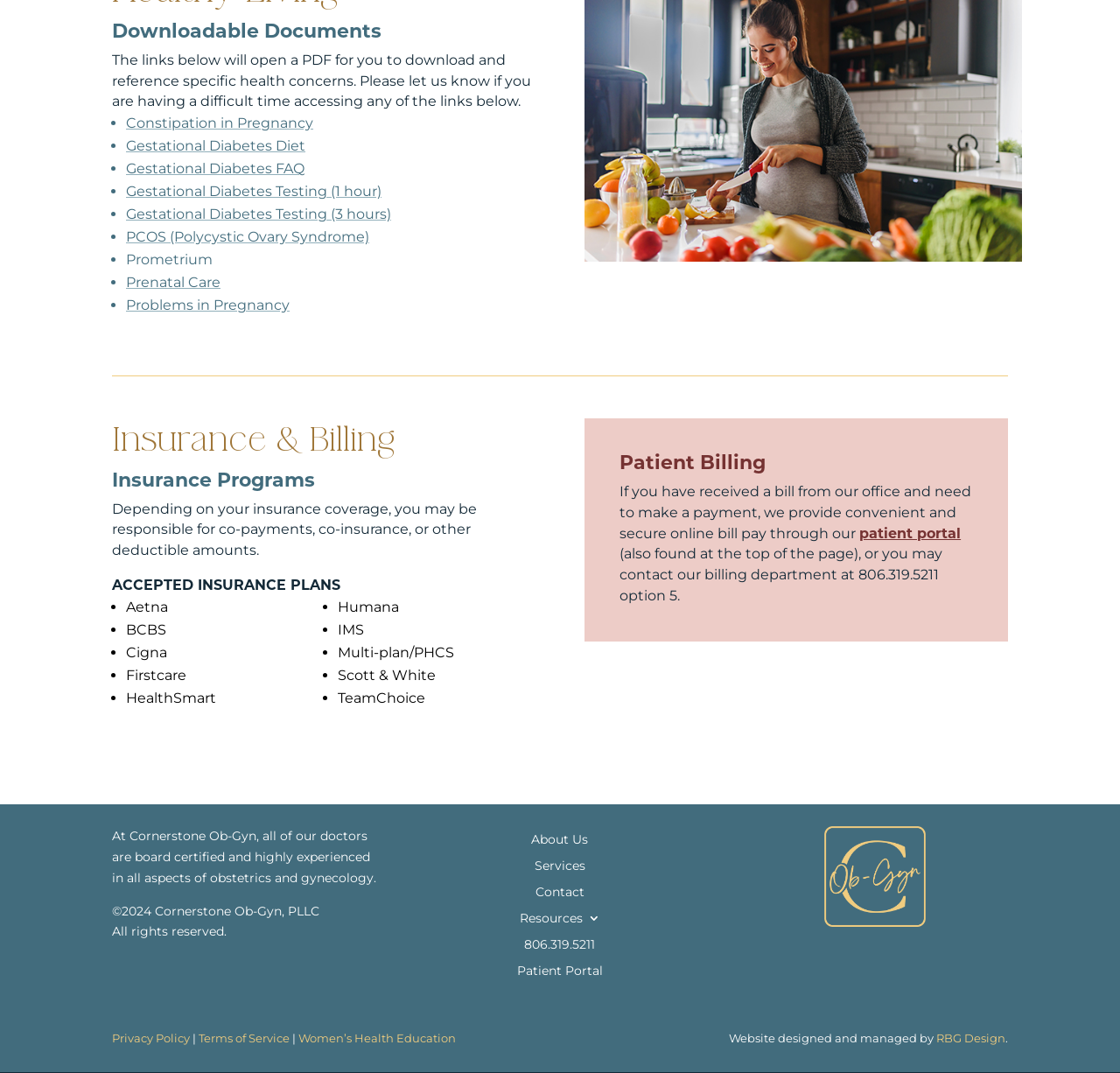Provide the bounding box coordinates of the HTML element described as: "Privacy Policy". The bounding box coordinates should be four float numbers between 0 and 1, i.e., [left, top, right, bottom].

[0.1, 0.961, 0.17, 0.974]